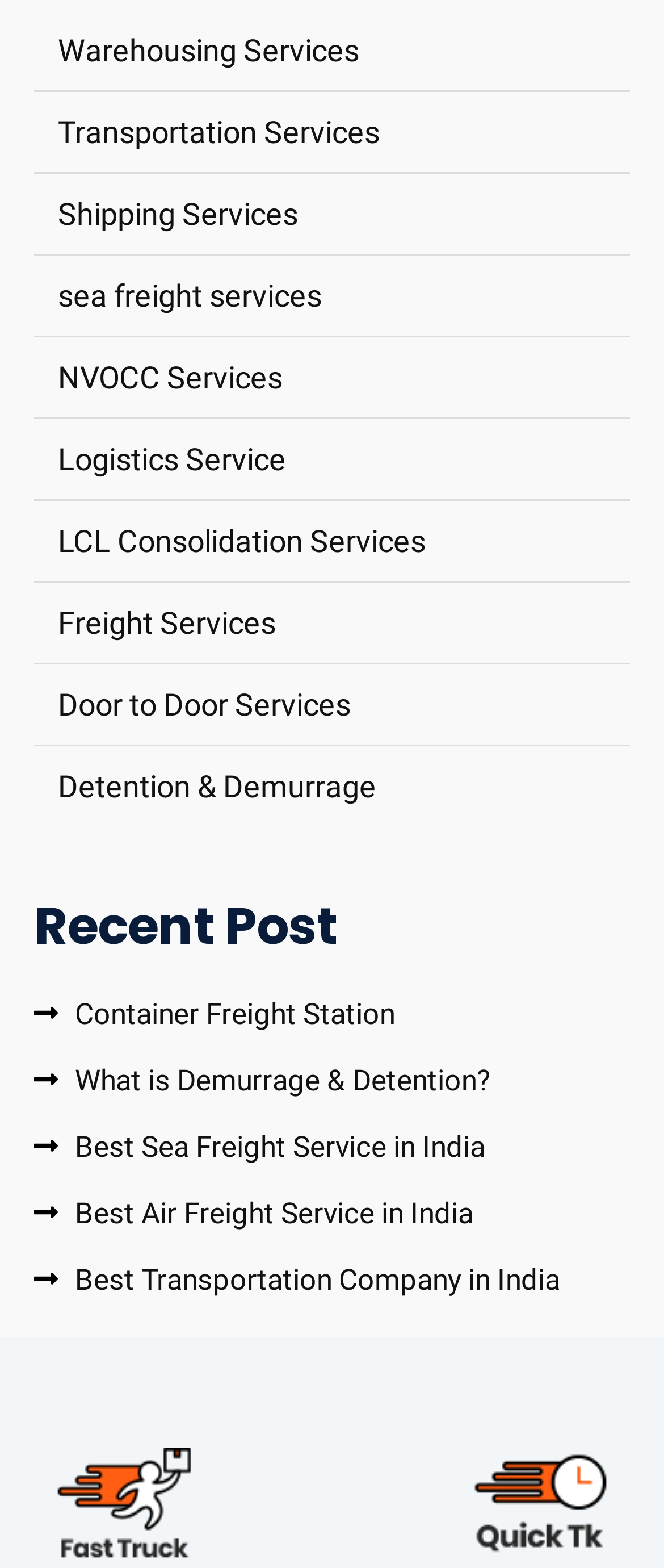Please locate the bounding box coordinates of the element's region that needs to be clicked to follow the instruction: "Read Recent Post". The bounding box coordinates should be provided as four float numbers between 0 and 1, i.e., [left, top, right, bottom].

[0.051, 0.574, 0.949, 0.609]